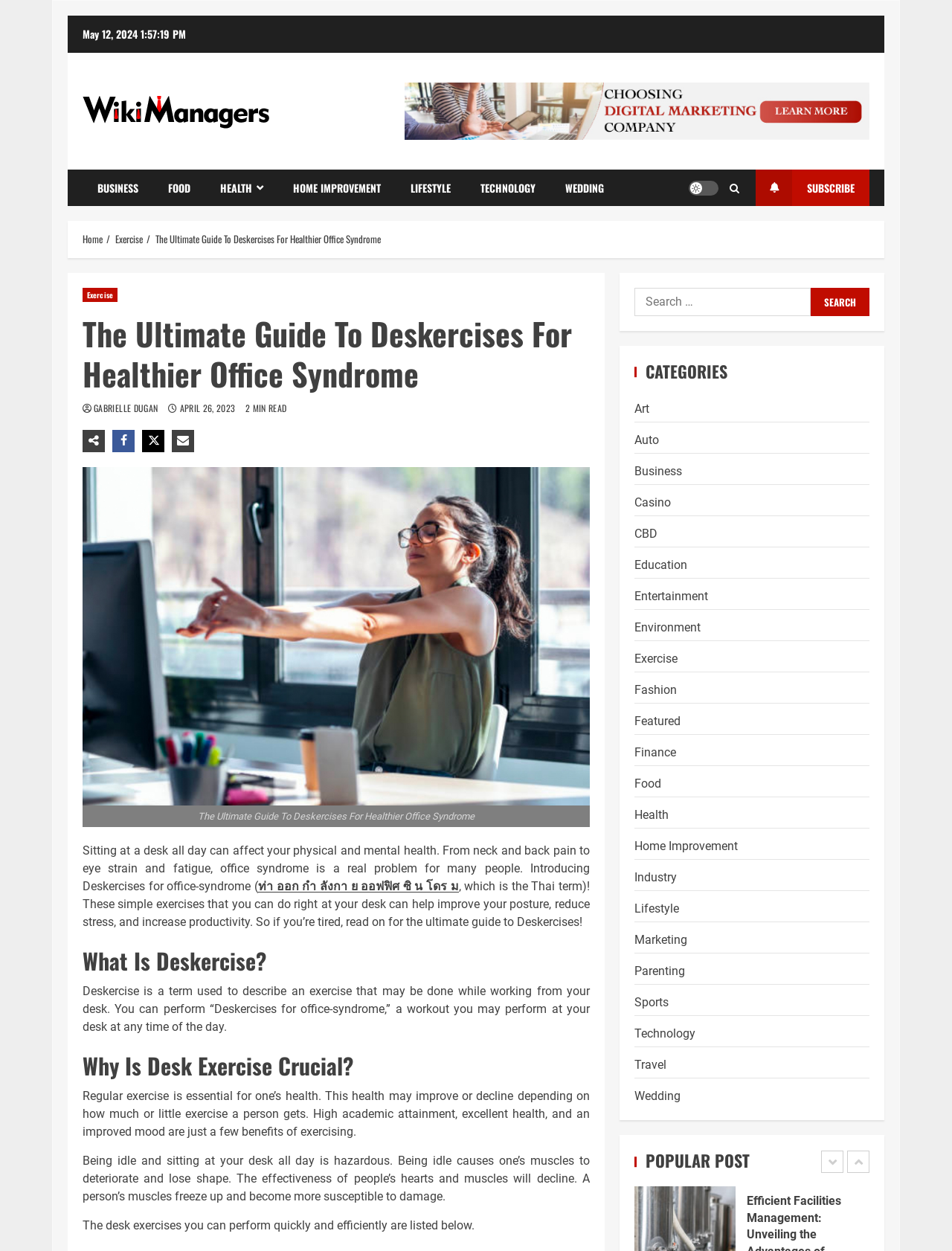Kindly provide the bounding box coordinates of the section you need to click on to fulfill the given instruction: "Search for something".

[0.666, 0.23, 0.913, 0.253]